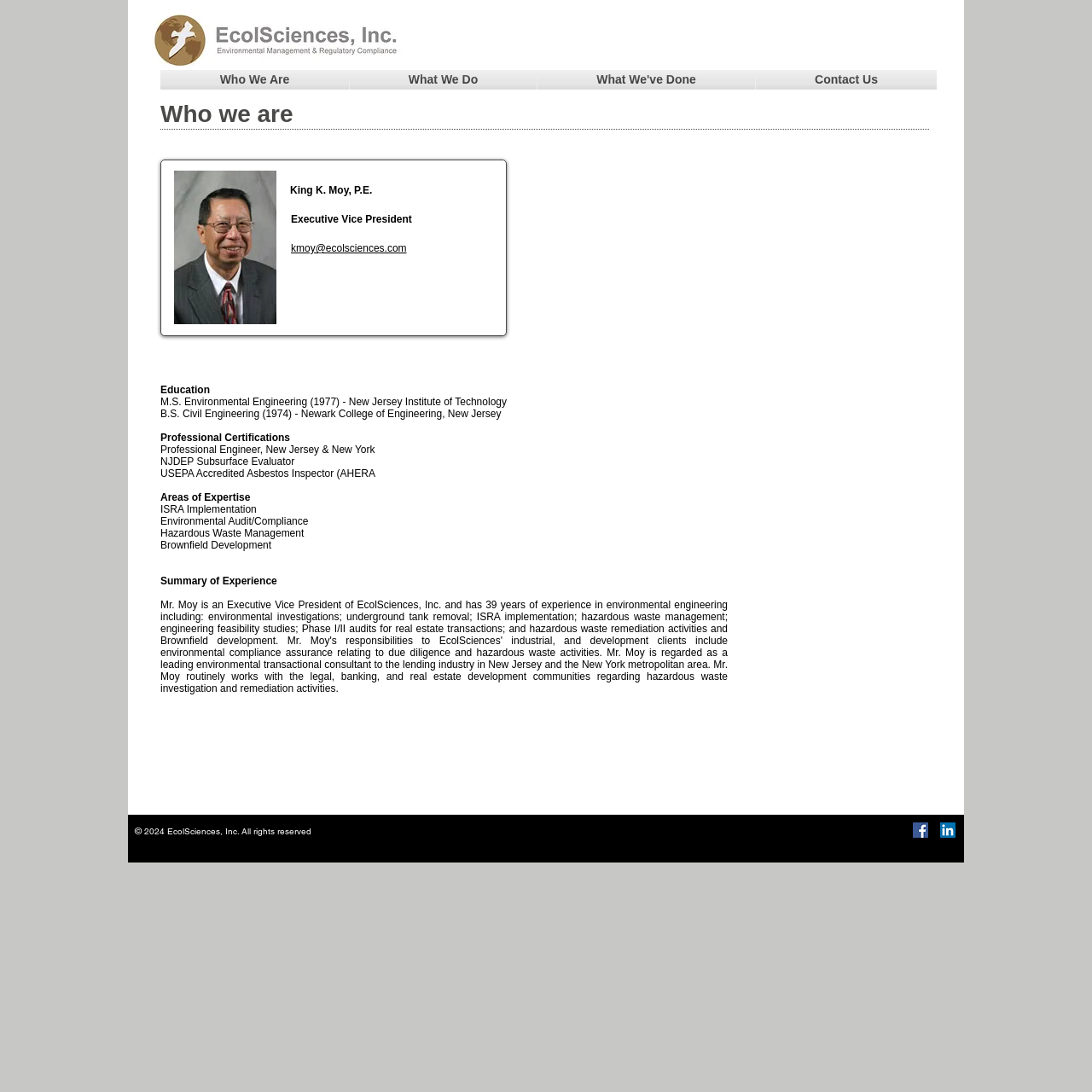Using the webpage screenshot and the element description kmoy@ecolsciences.com, determine the bounding box coordinates. Specify the coordinates in the format (top-left x, top-left y, bottom-right x, bottom-right y) with values ranging from 0 to 1.

[0.266, 0.222, 0.372, 0.233]